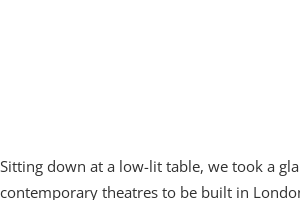Summarize the image with a detailed caption.

The image showcases a cozy, low-lit dining setting inside The Coal Shed restaurant, located near Tower Bridge in London. Guests are seated at a stylish table, surrounded by an elegant atmosphere that complements the restaurant’s contemporary decor. The warmth of the lighting sets a relaxing mood, ideal for enjoying exquisite dining experiences. This venue is not only famous for its remarkable dishes but also for its proximity to landmarks like Tower Bridge, making it a perfect spot for both locals and visitors who are looking to indulge before catching a show at The Bridge Theatre, one of the most modern theatres in London.